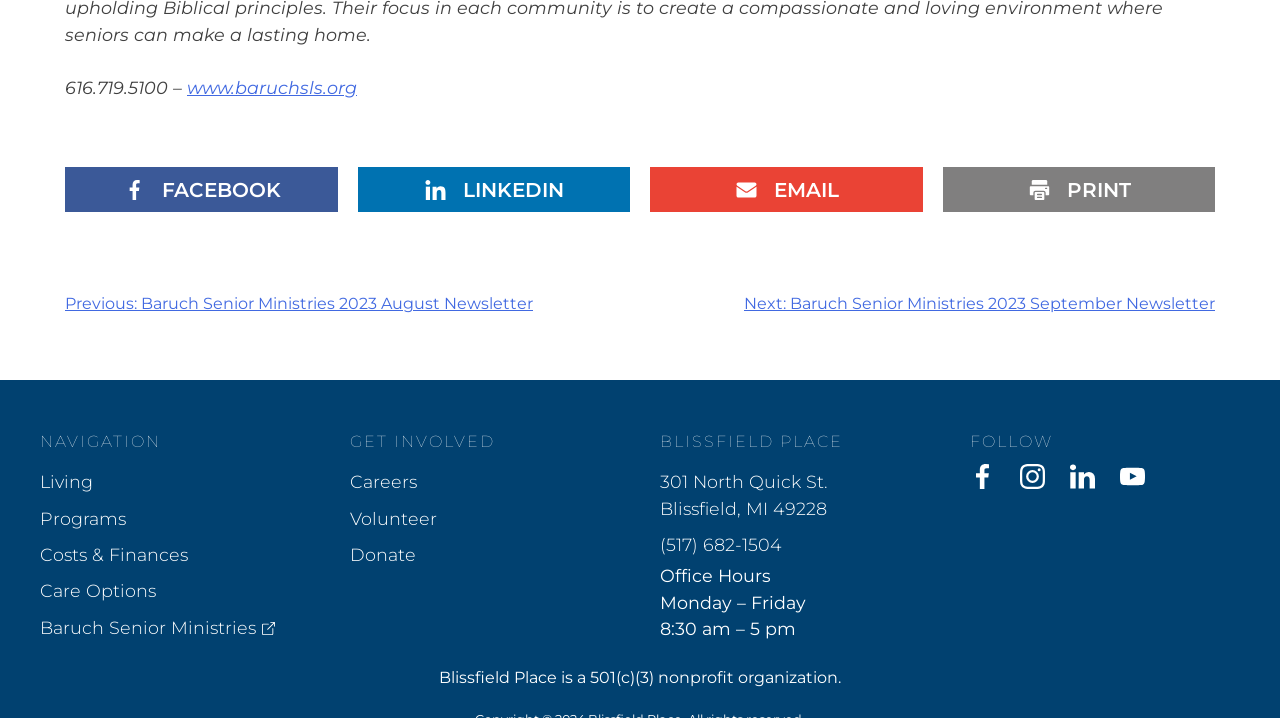Please find the bounding box coordinates in the format (top-left x, top-left y, bottom-right x, bottom-right y) for the given element description. Ensure the coordinates are floating point numbers between 0 and 1. Description: Baruch Senior Ministries

[0.031, 0.849, 0.242, 0.9]